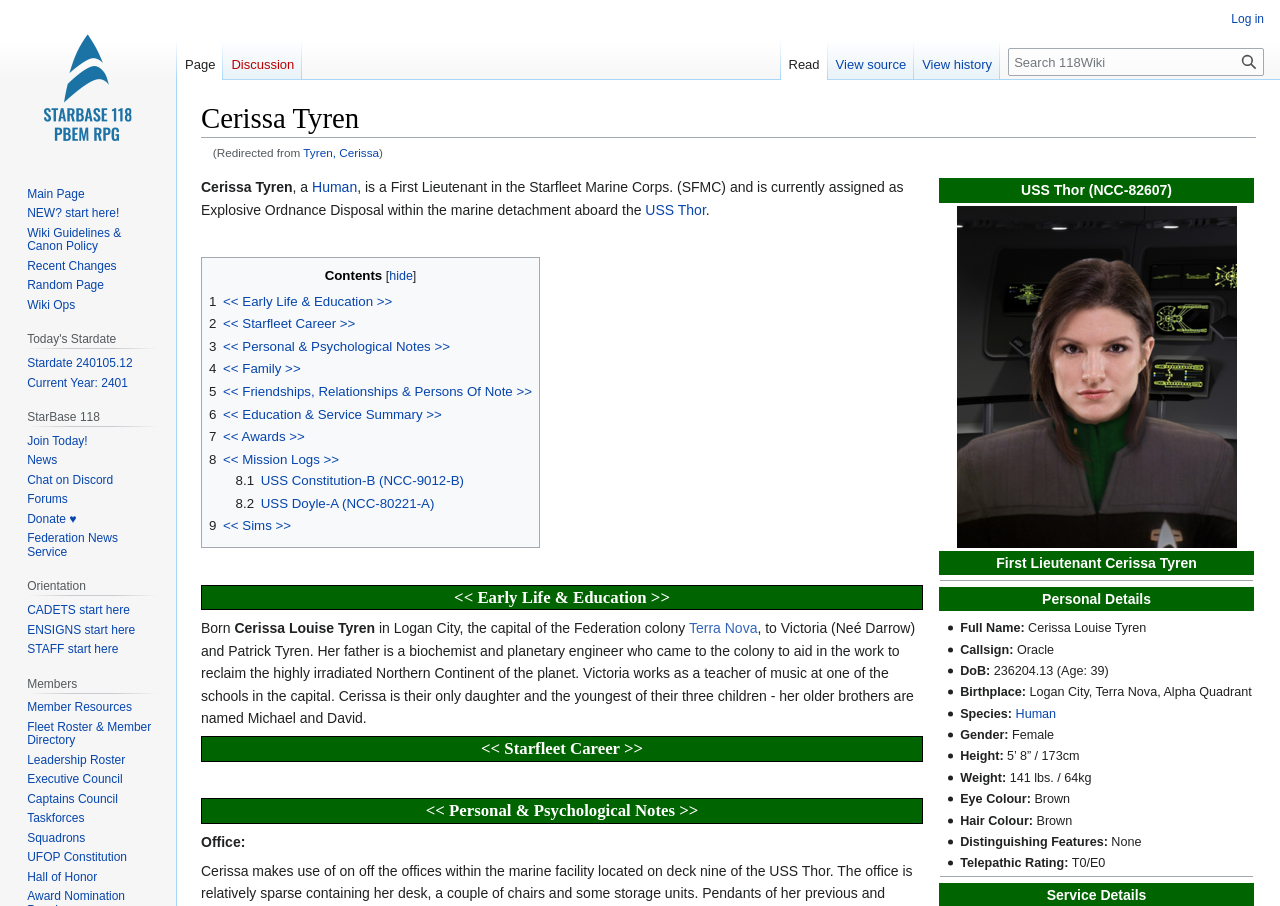By analyzing the image, answer the following question with a detailed response: What is Cerissa Tyren's height?

According to the personal details section, Cerissa Tyren's height is 5 feet 8 inches, which is equivalent to 173 centimeters.